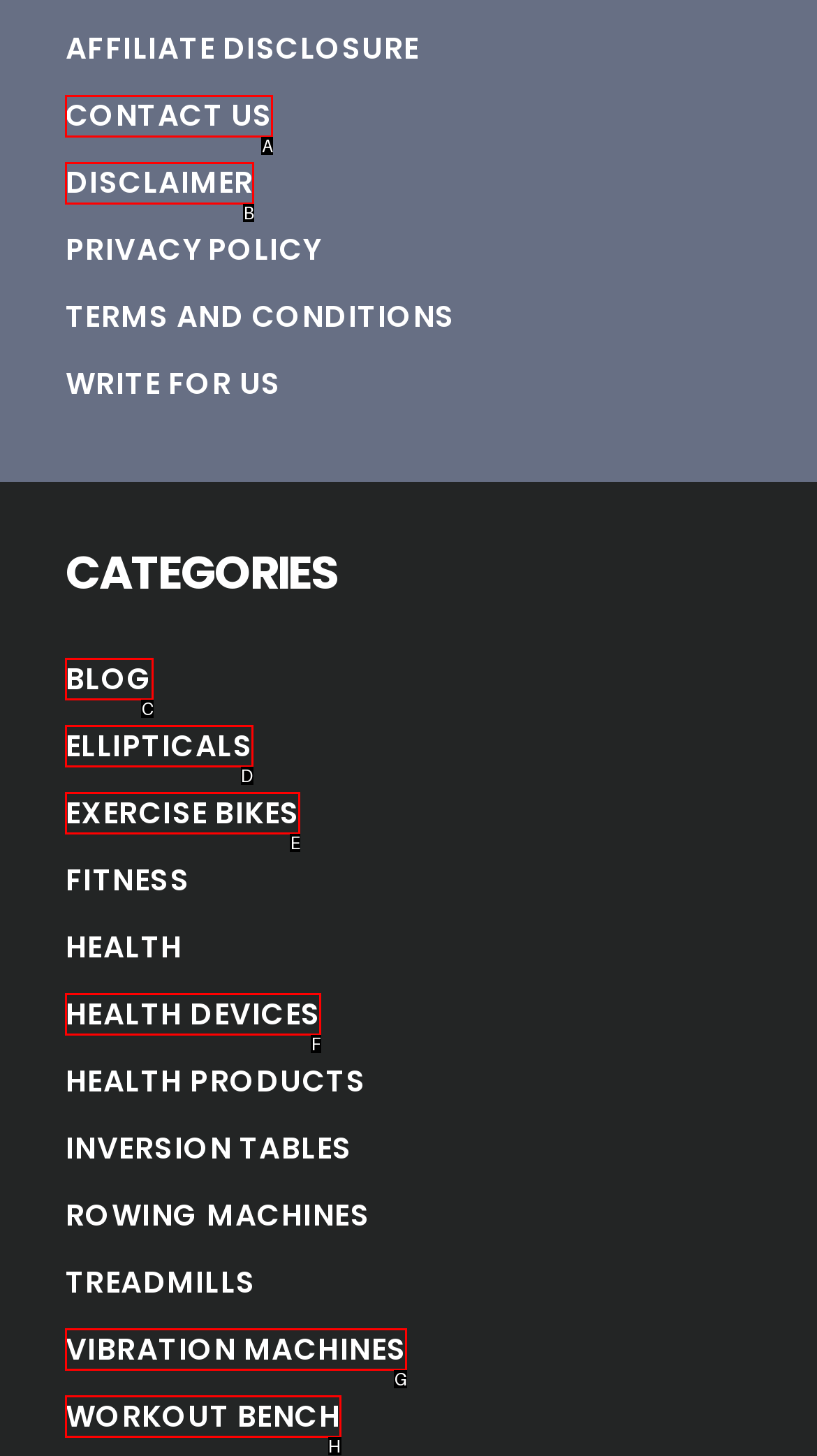Select the HTML element that corresponds to the description: Ellipticals. Answer with the letter of the matching option directly from the choices given.

D